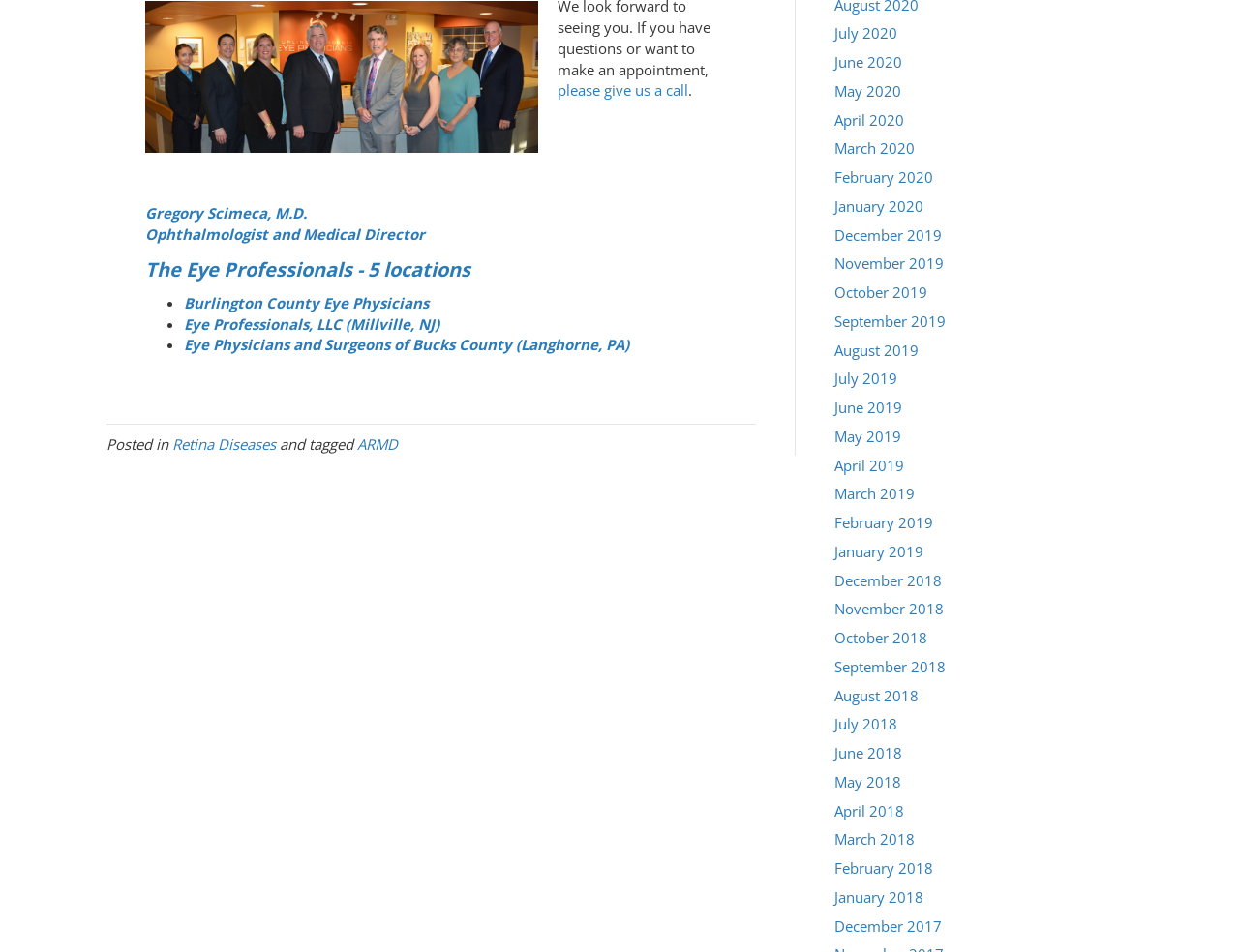Identify the bounding box coordinates of the region I need to click to complete this instruction: "visit the website of Eye Professionals, LLC".

[0.148, 0.33, 0.355, 0.35]